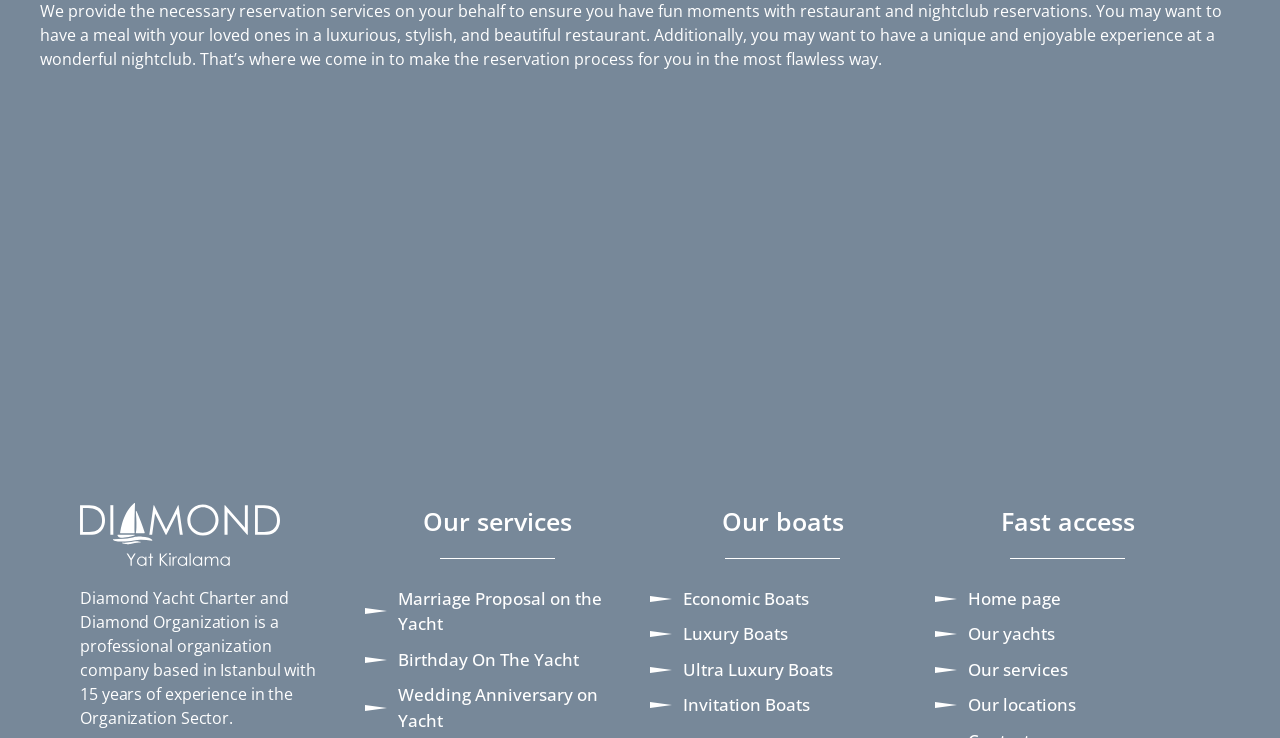How many links are there under the 'Fast access' section?
Based on the content of the image, thoroughly explain and answer the question.

I counted the number of link elements under the 'Fast access' section, which are 'Home page', 'Our yachts', 'Our services', and 'Our locations', so there are 4 links.